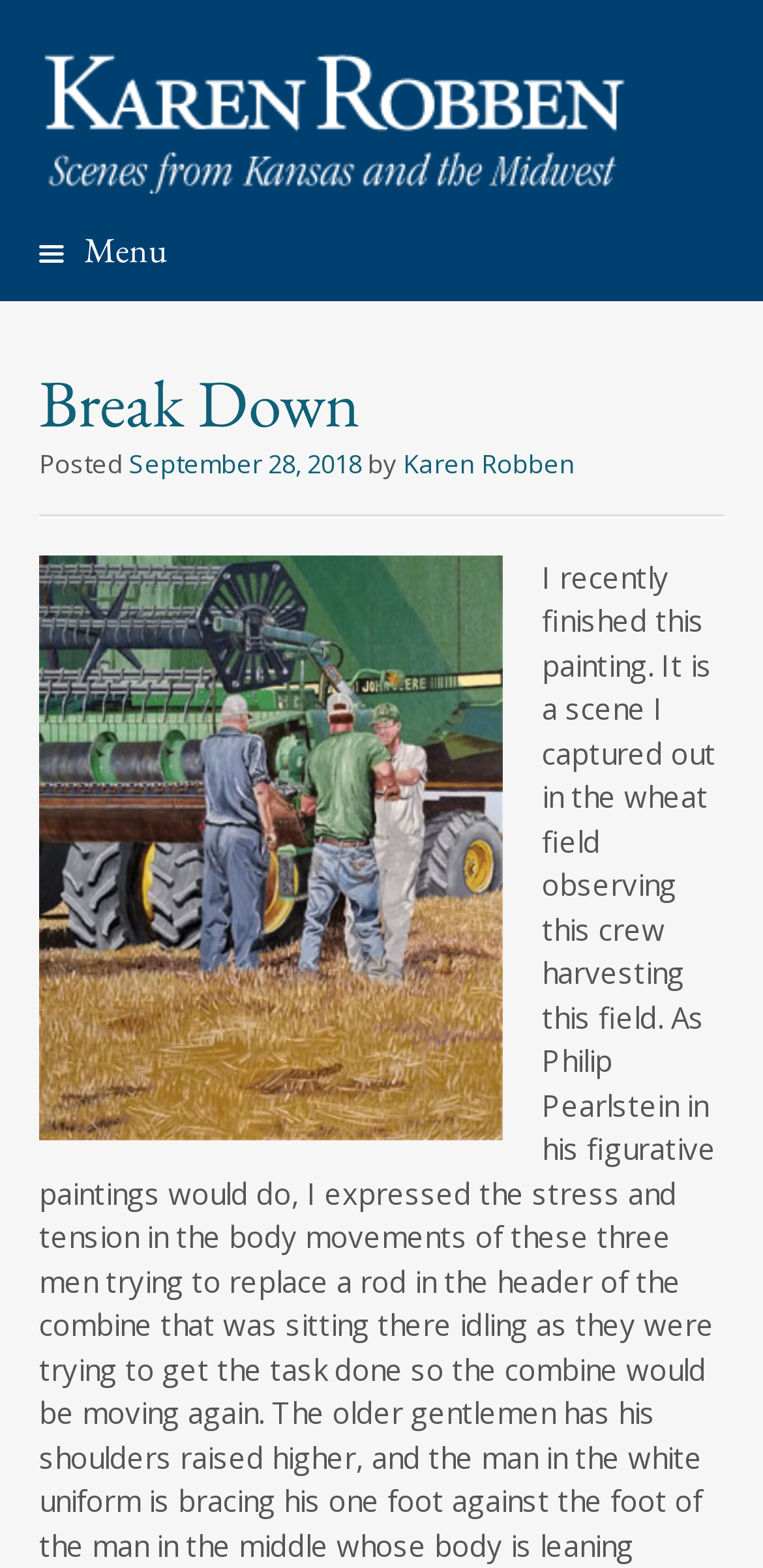Please provide a detailed answer to the question below by examining the image:
What is the name of the author of the latest article?

I found the latest article by looking at the header section of the webpage, where I saw a heading 'Break Down' followed by the author's name 'Karen Robben' in a link element.